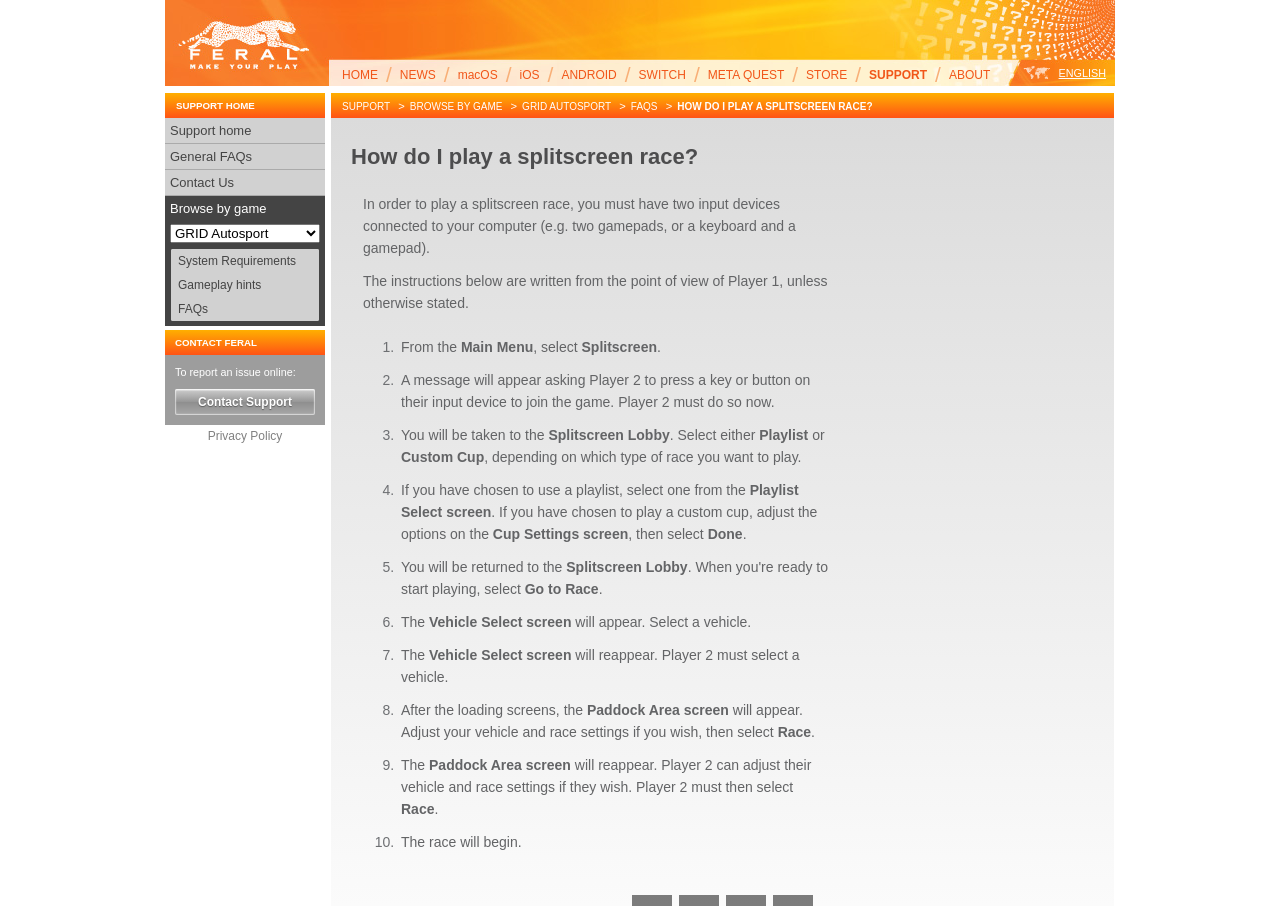Based on the element description: "Store", identify the UI element and provide its bounding box coordinates. Use four float numbers between 0 and 1, [left, top, right, bottom].

[0.63, 0.075, 0.662, 0.091]